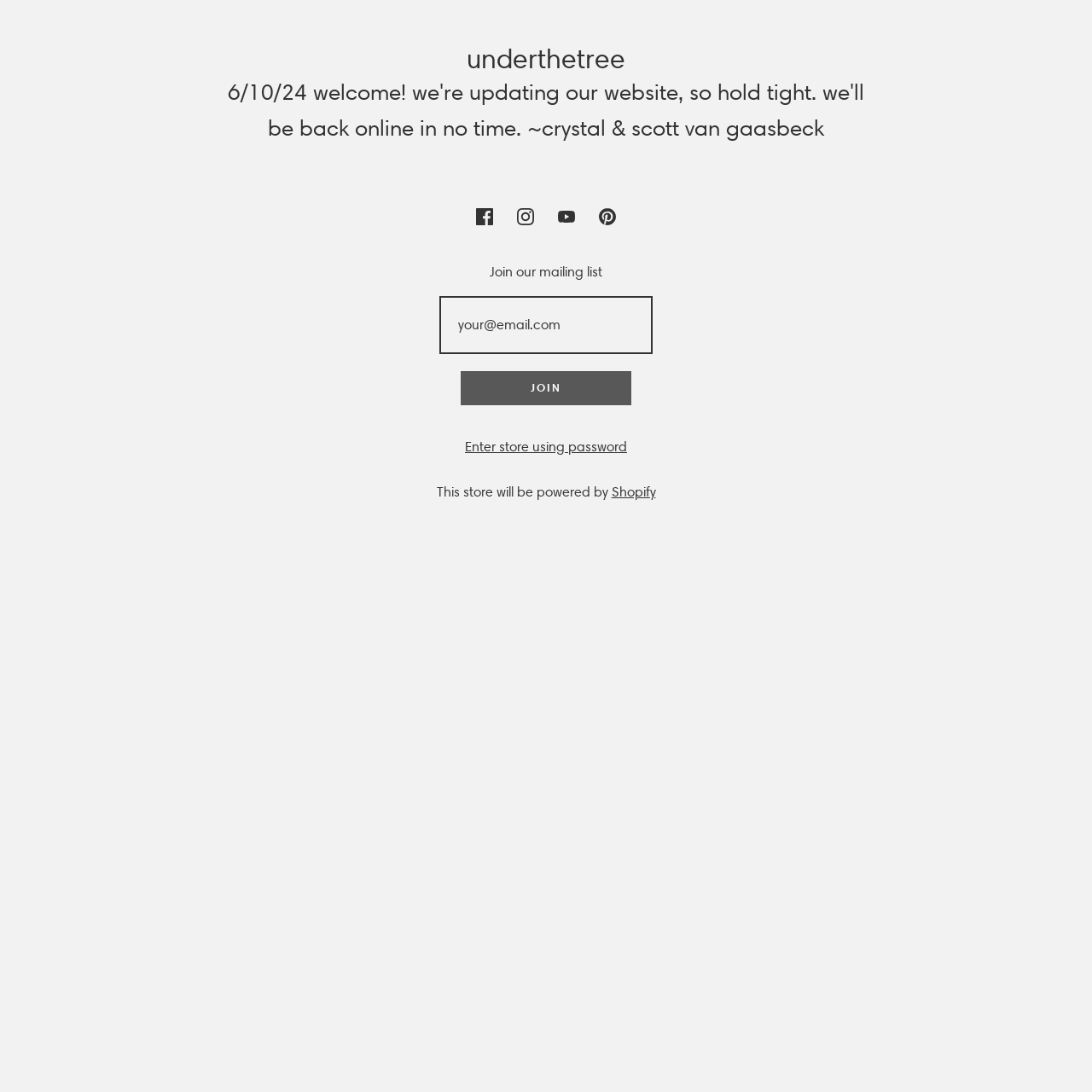What platform will power the store?
Carefully analyze the image and provide a thorough answer to the question.

The text 'This store will be powered by' is followed by a link to 'Shopify', indicating that Shopify will be the platform used to power the store.